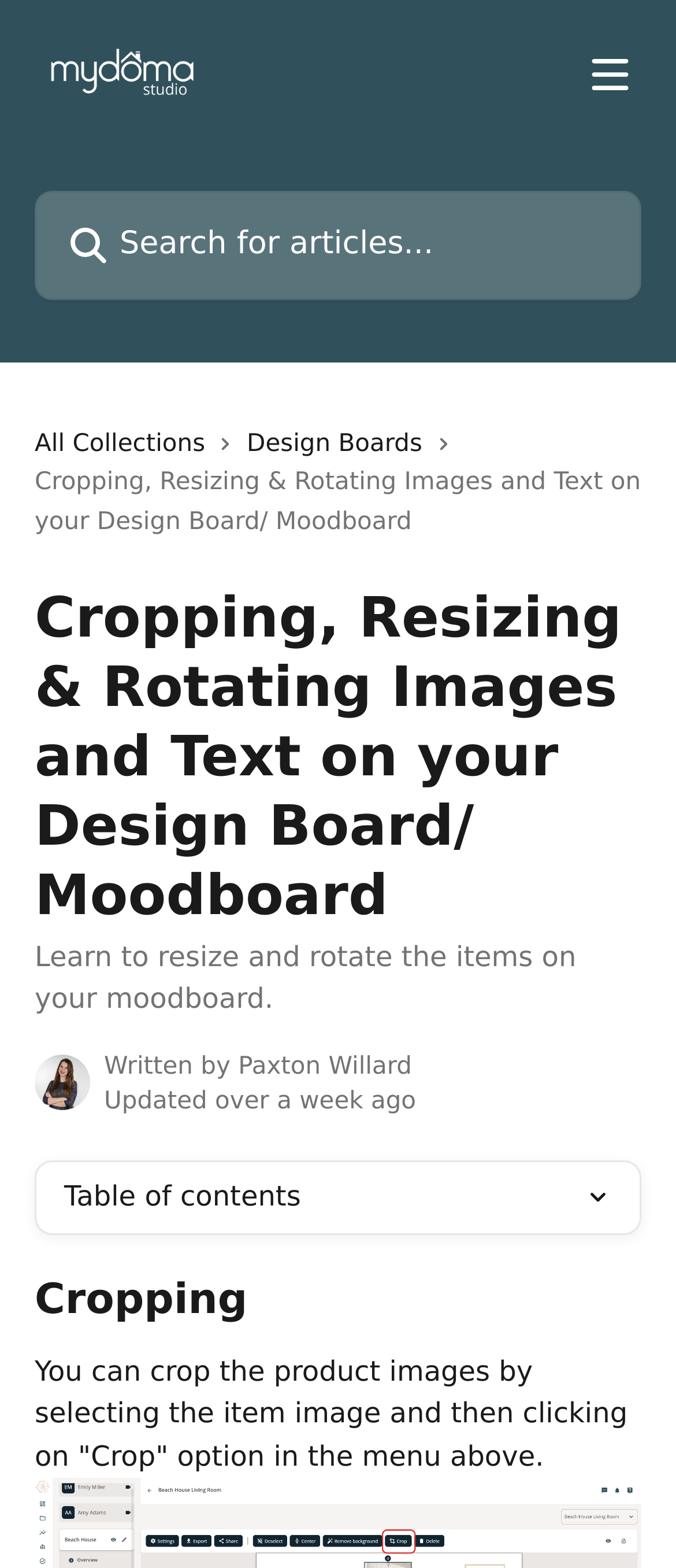Use one word or a short phrase to answer the question provided: 
Who wrote the article?

Paxton Willard